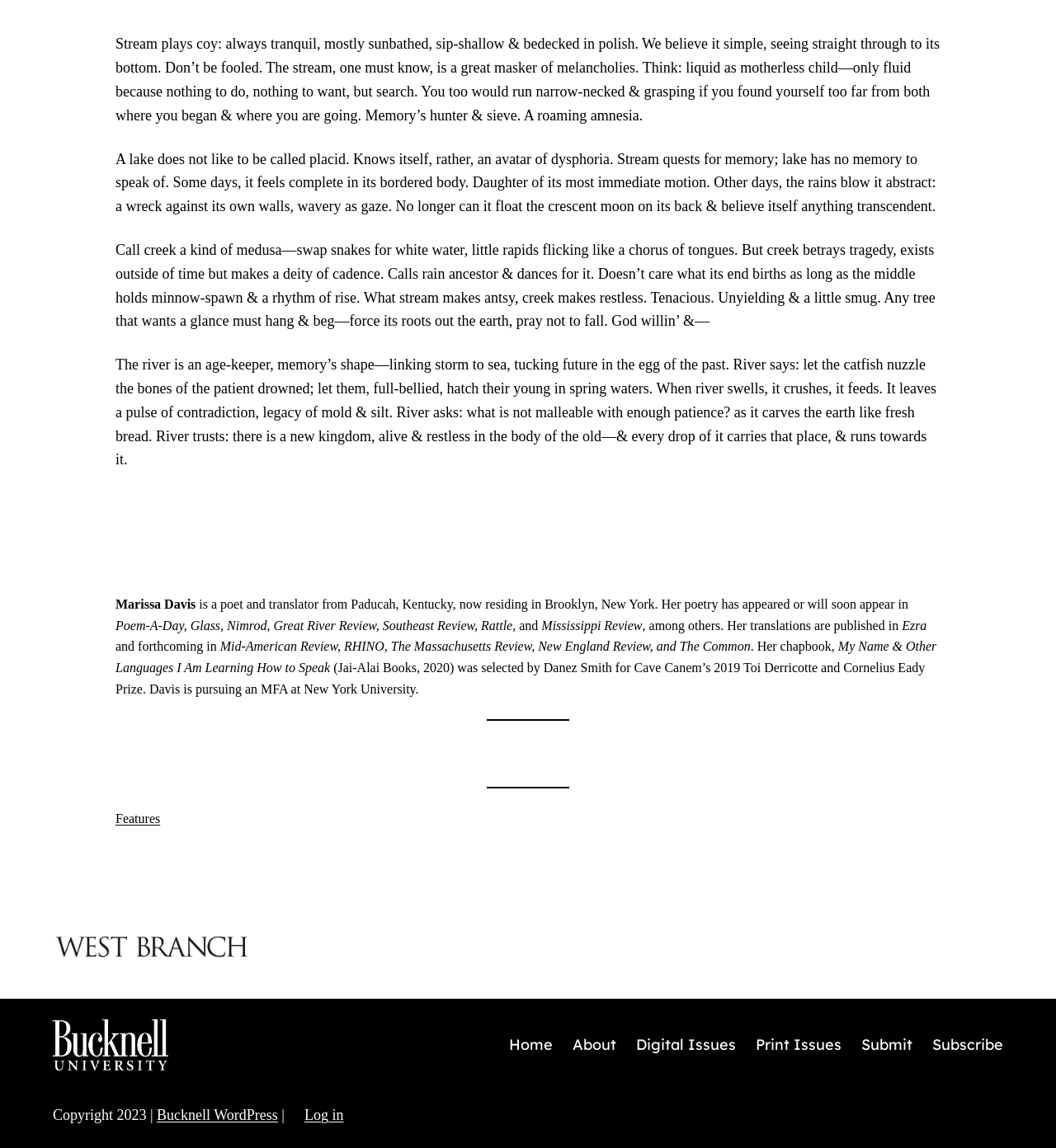Determine the bounding box coordinates of the section I need to click to execute the following instruction: "Log in to the website". Provide the coordinates as four float numbers between 0 and 1, i.e., [left, top, right, bottom].

[0.288, 0.964, 0.325, 0.979]